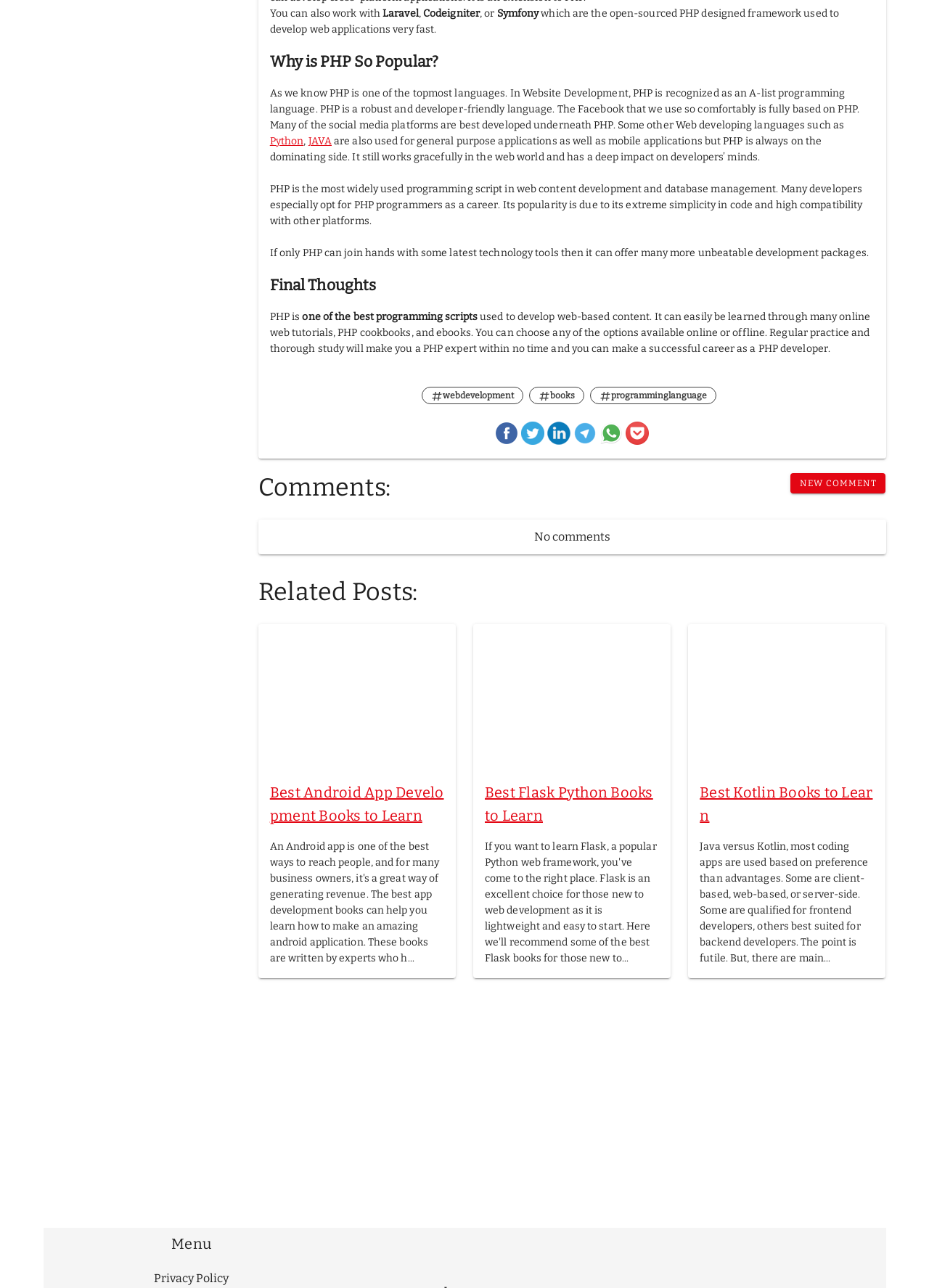Given the description: "New Comment", determine the bounding box coordinates of the UI element. The coordinates should be formatted as four float numbers between 0 and 1, [left, top, right, bottom].

[0.851, 0.367, 0.953, 0.383]